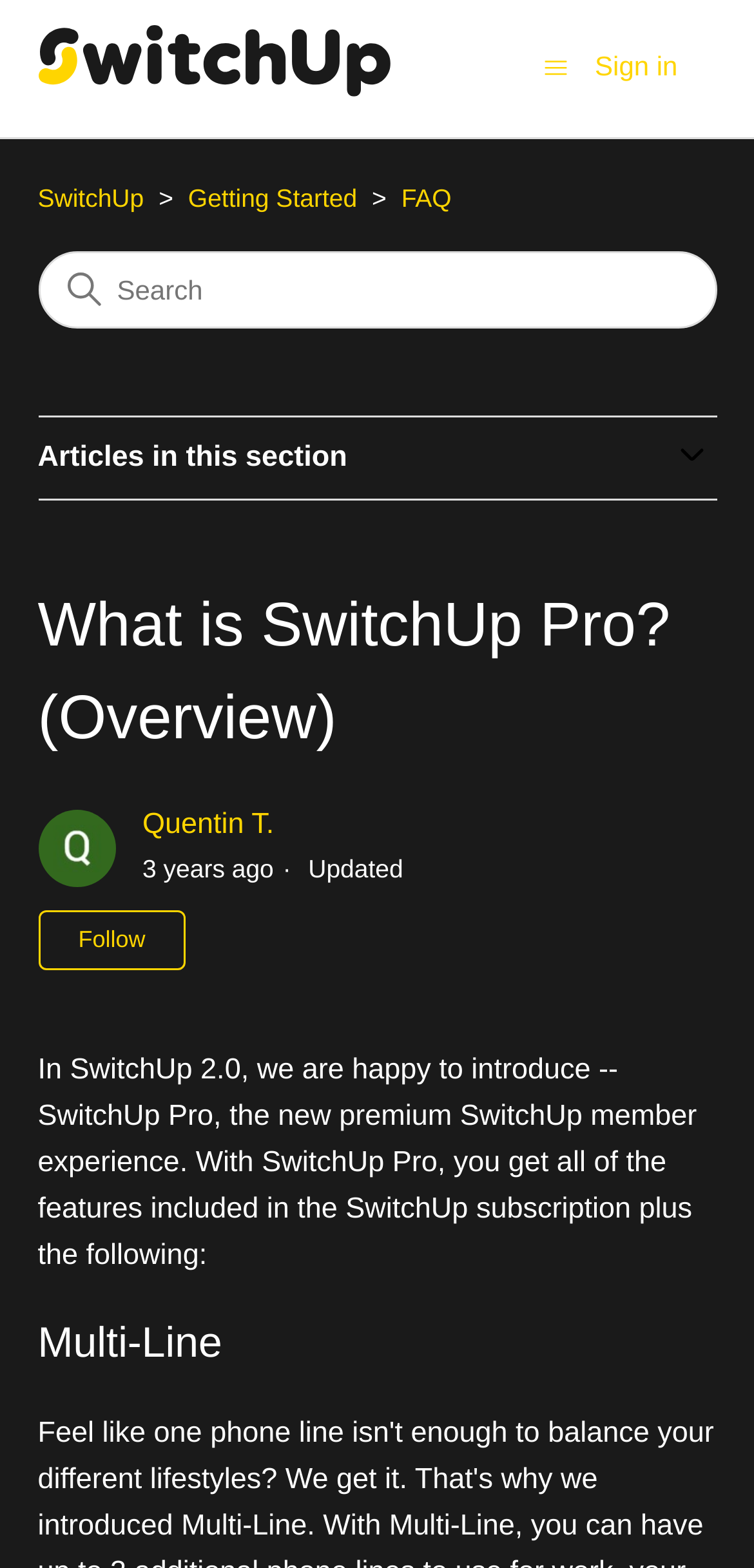Please find and generate the text of the main header of the webpage.

What is SwitchUp Pro? (Overview)